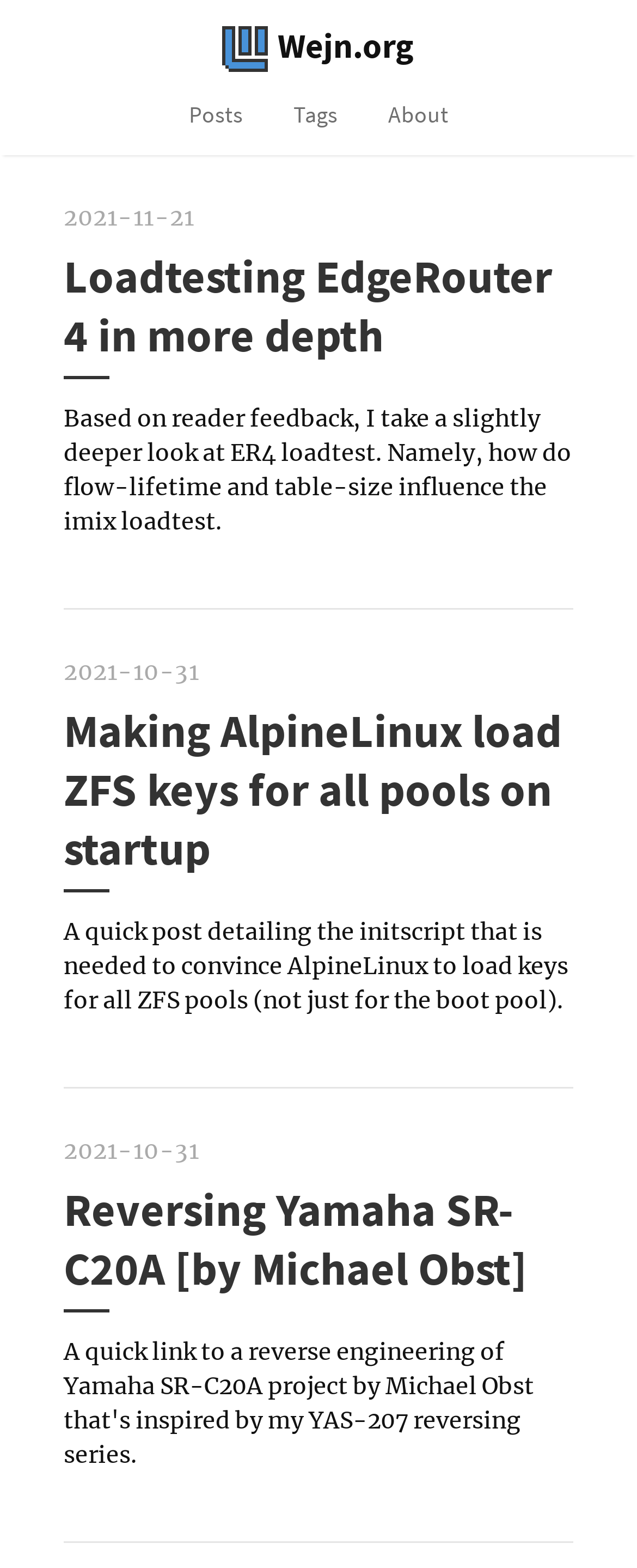Please look at the image and answer the question with a detailed explanation: What is the topic of the latest article?

I looked at the first article link on the page, which has a timestamp of 2021-11-21, and found that its heading is 'Loadtesting EdgeRouter 4 in more depth'.